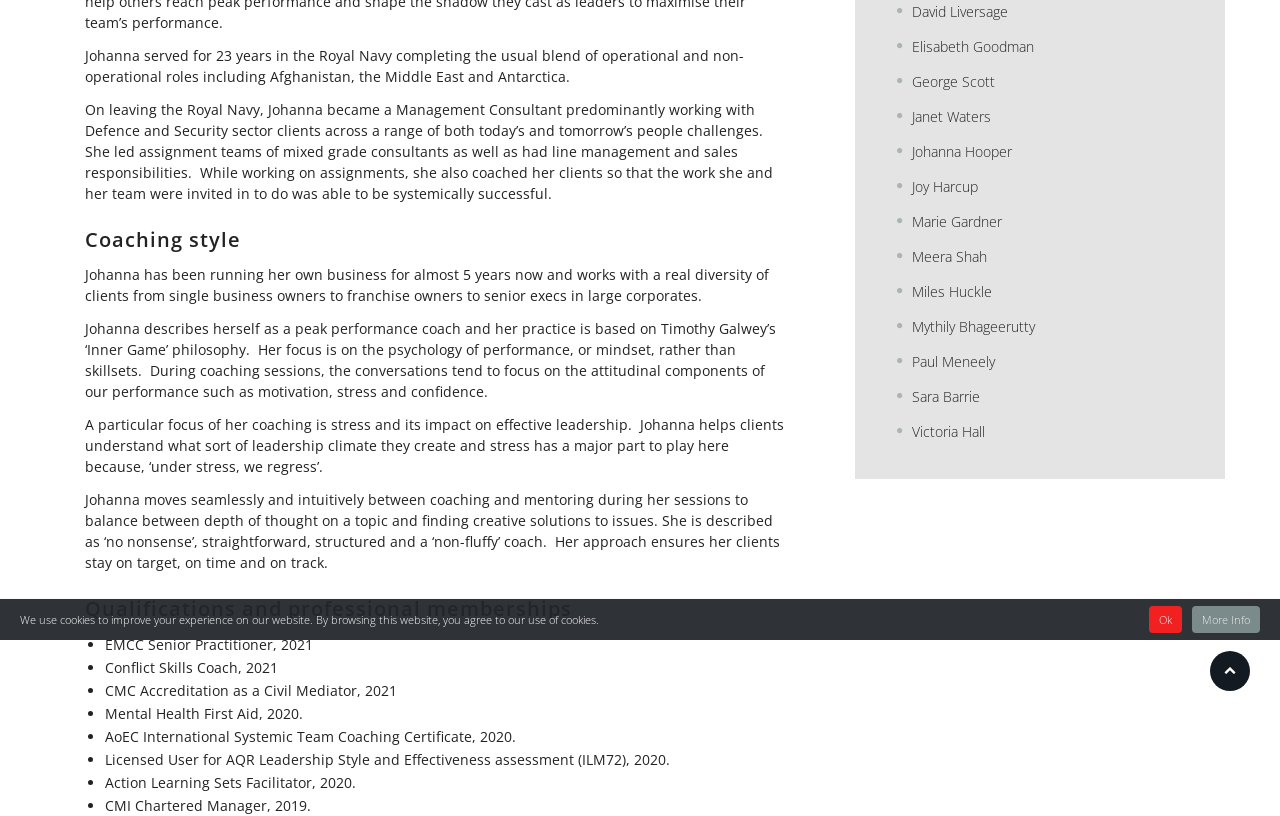Using the given description, provide the bounding box coordinates formatted as (top-left x, top-left y, bottom-right x, bottom-right y), with all values being floating point numbers between 0 and 1. Description: Ok

[0.898, 0.743, 0.923, 0.776]